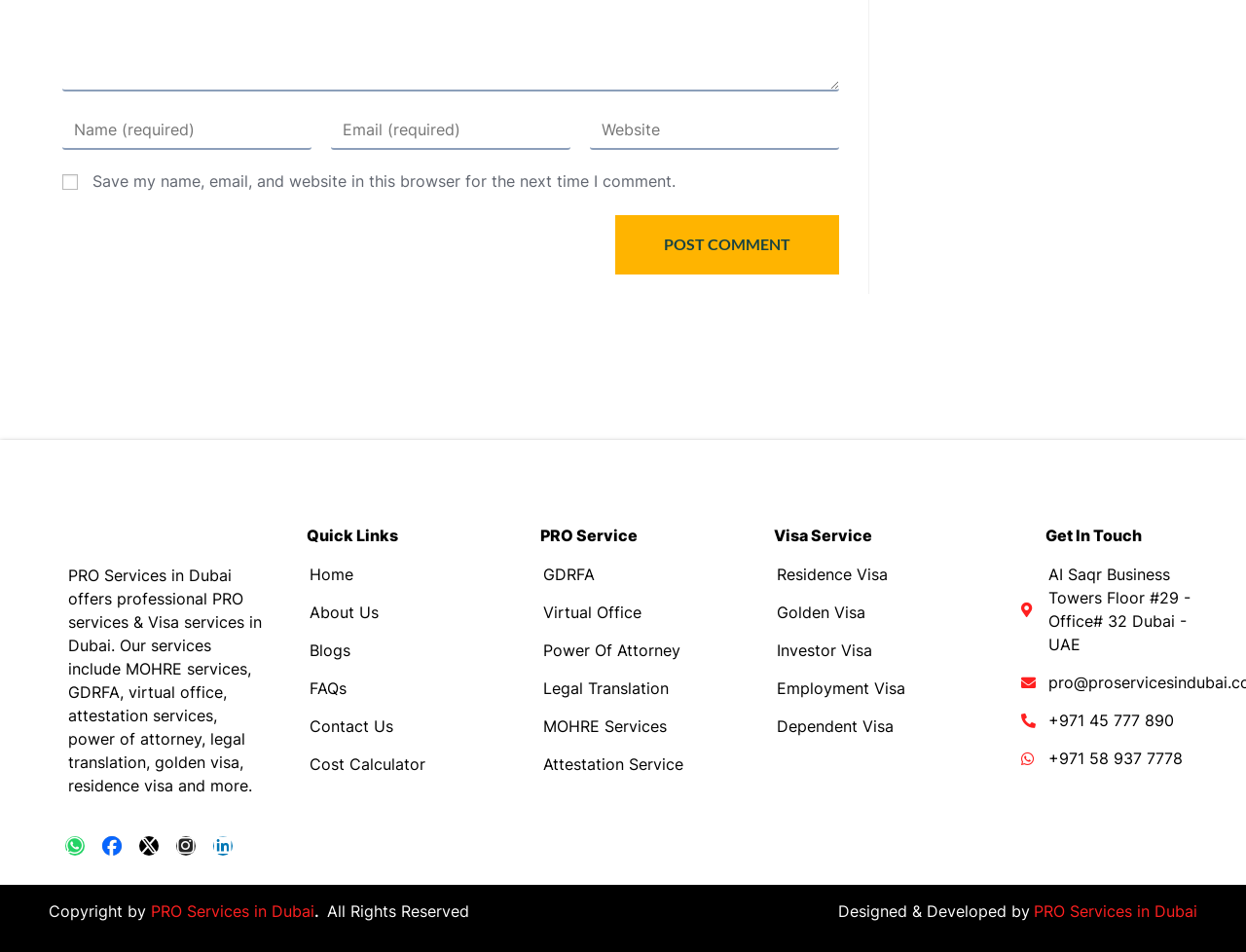Specify the bounding box coordinates for the region that must be clicked to perform the given instruction: "Get directions to AI Saqr Business Towers".

[0.82, 0.591, 0.961, 0.689]